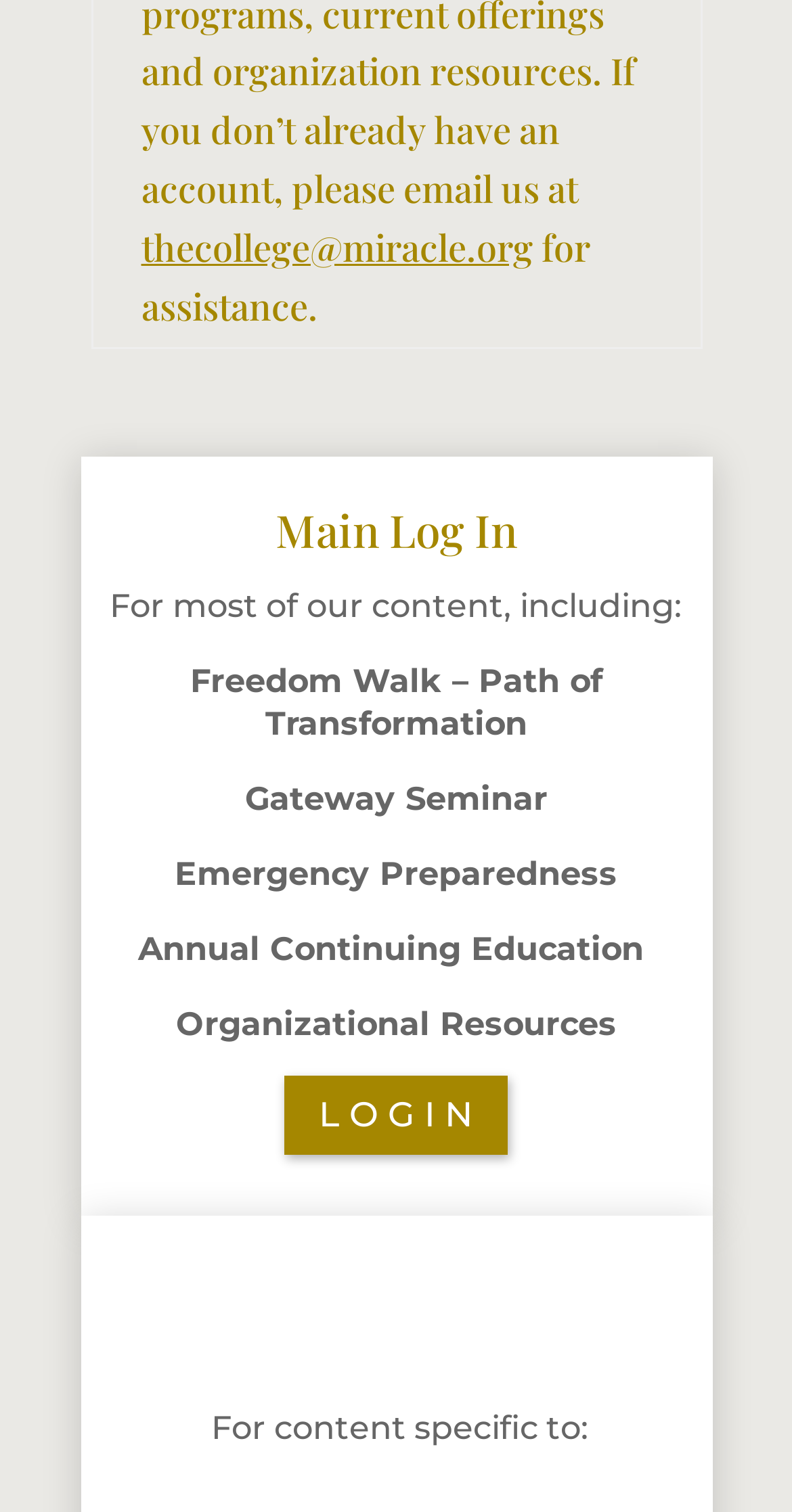Given the webpage screenshot and the description, determine the bounding box coordinates (top-left x, top-left y, bottom-right x, bottom-right y) that define the location of the UI element matching this description: L O G I N

[0.359, 0.712, 0.641, 0.764]